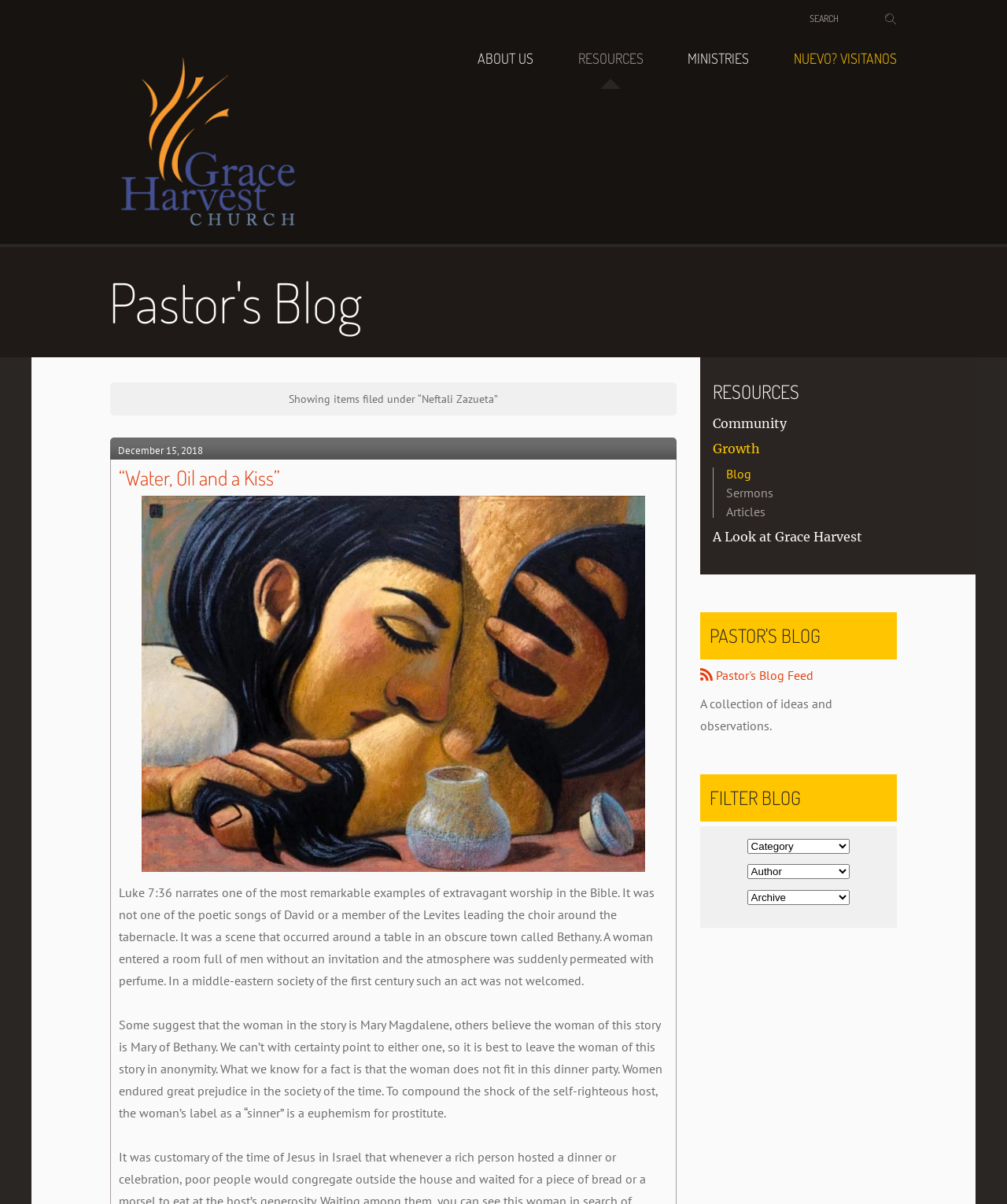What is the title of the latest blog post?
Using the visual information from the image, give a one-word or short-phrase answer.

“Water, Oil and a Kiss”